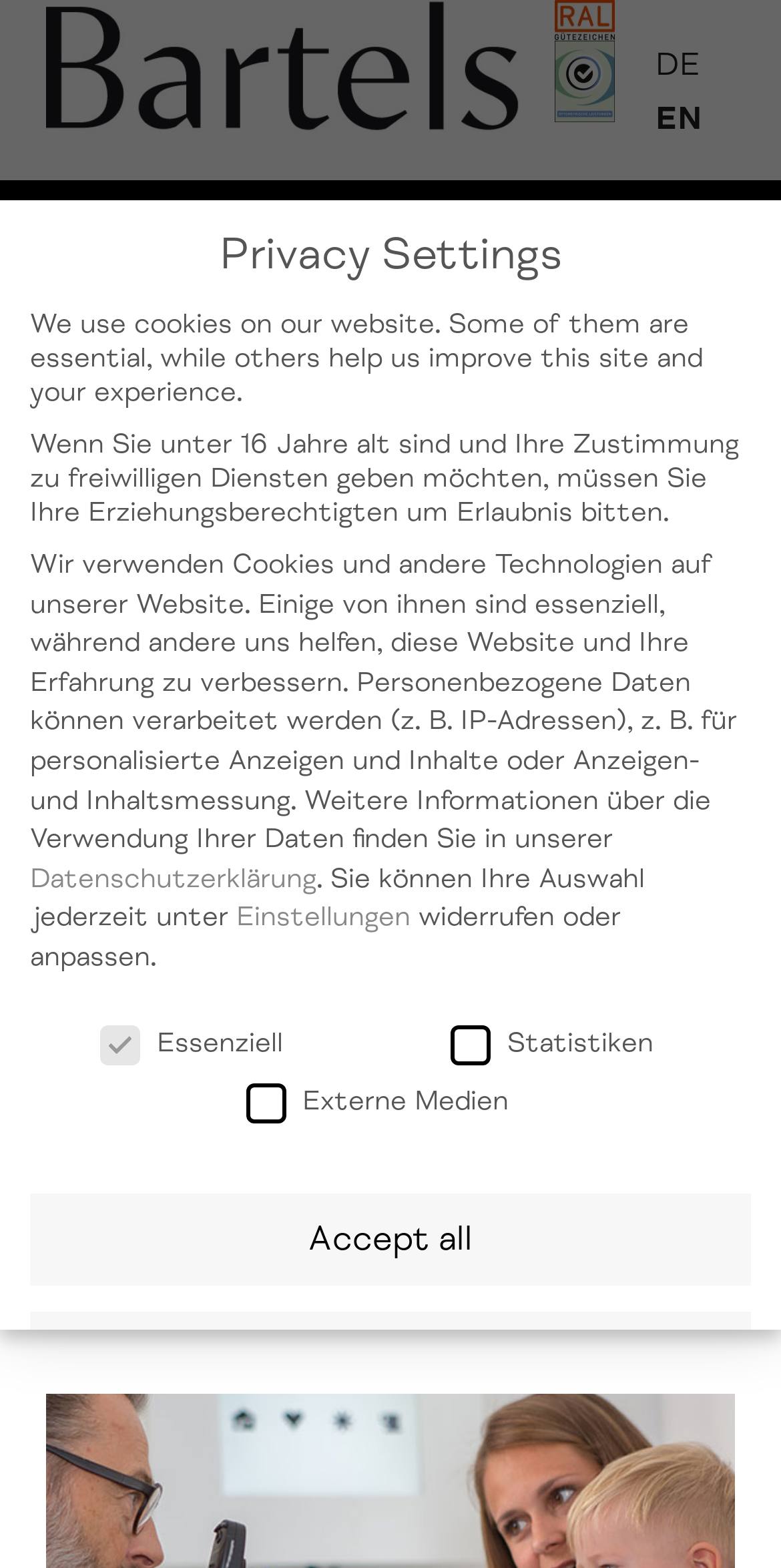Locate the bounding box coordinates of the item that should be clicked to fulfill the instruction: "Switch to English".

[0.839, 0.058, 0.898, 0.092]